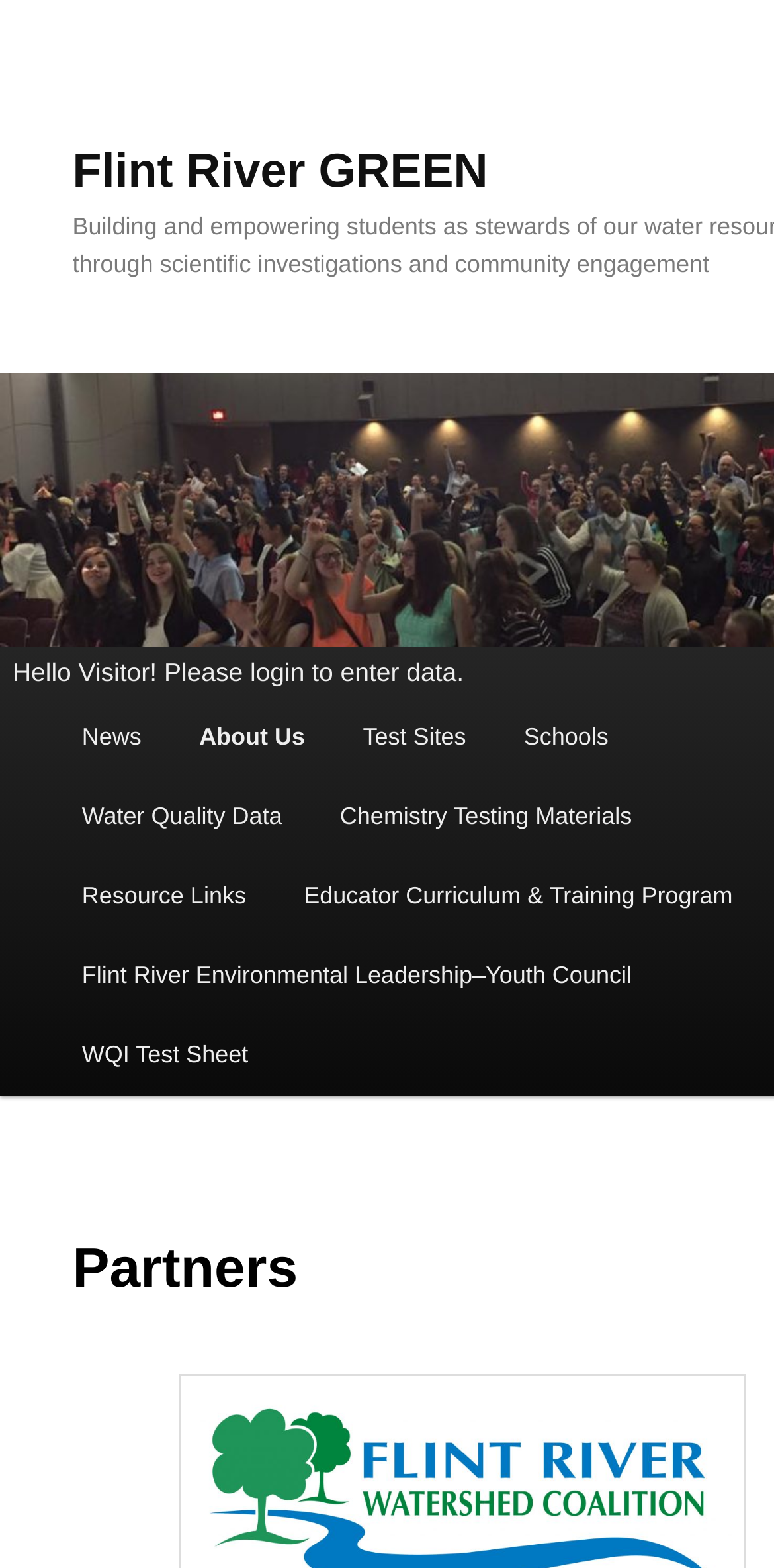Respond to the following question with a brief word or phrase:
What is the first menu item?

News